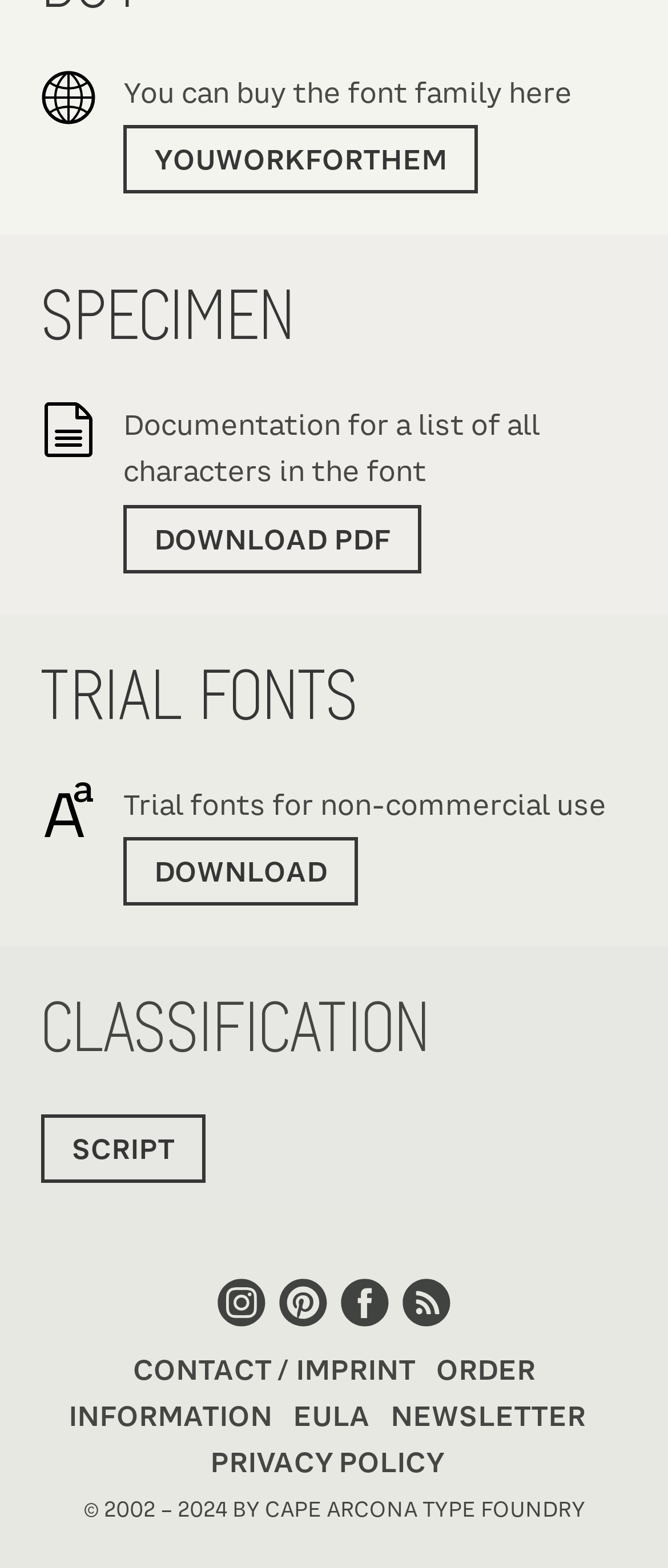What is the copyright information at the bottom of the page?
Provide a concise answer using a single word or phrase based on the image.

2002-2024 BY CAPE ARCONA TYPE FOUNDRY